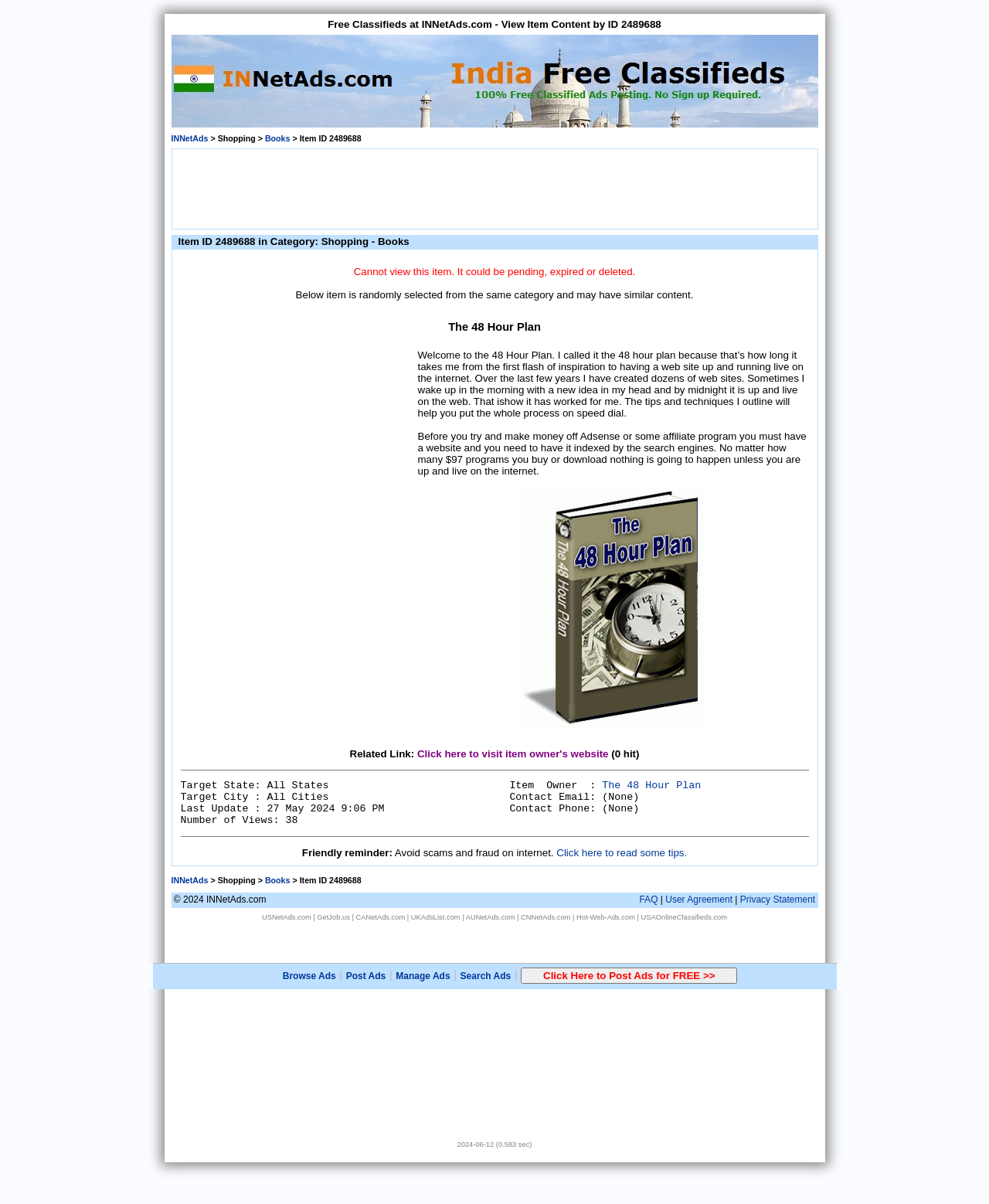Using the description "The 48 Hour Plan", locate and provide the bounding box of the UI element.

[0.609, 0.648, 0.709, 0.657]